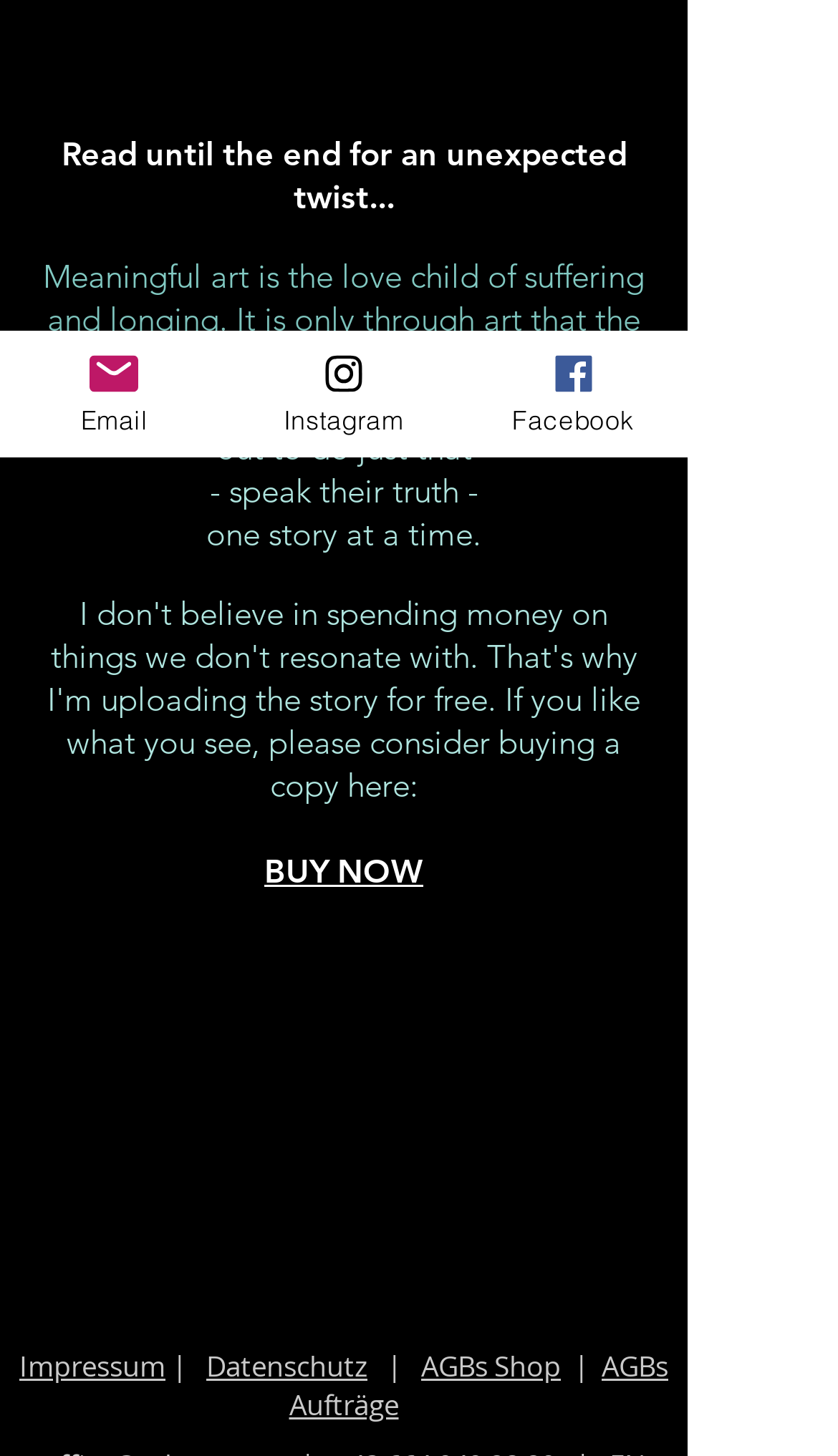Calculate the bounding box coordinates for the UI element based on the following description: "Home". Ensure the coordinates are four float numbers between 0 and 1, i.e., [left, top, right, bottom].

None